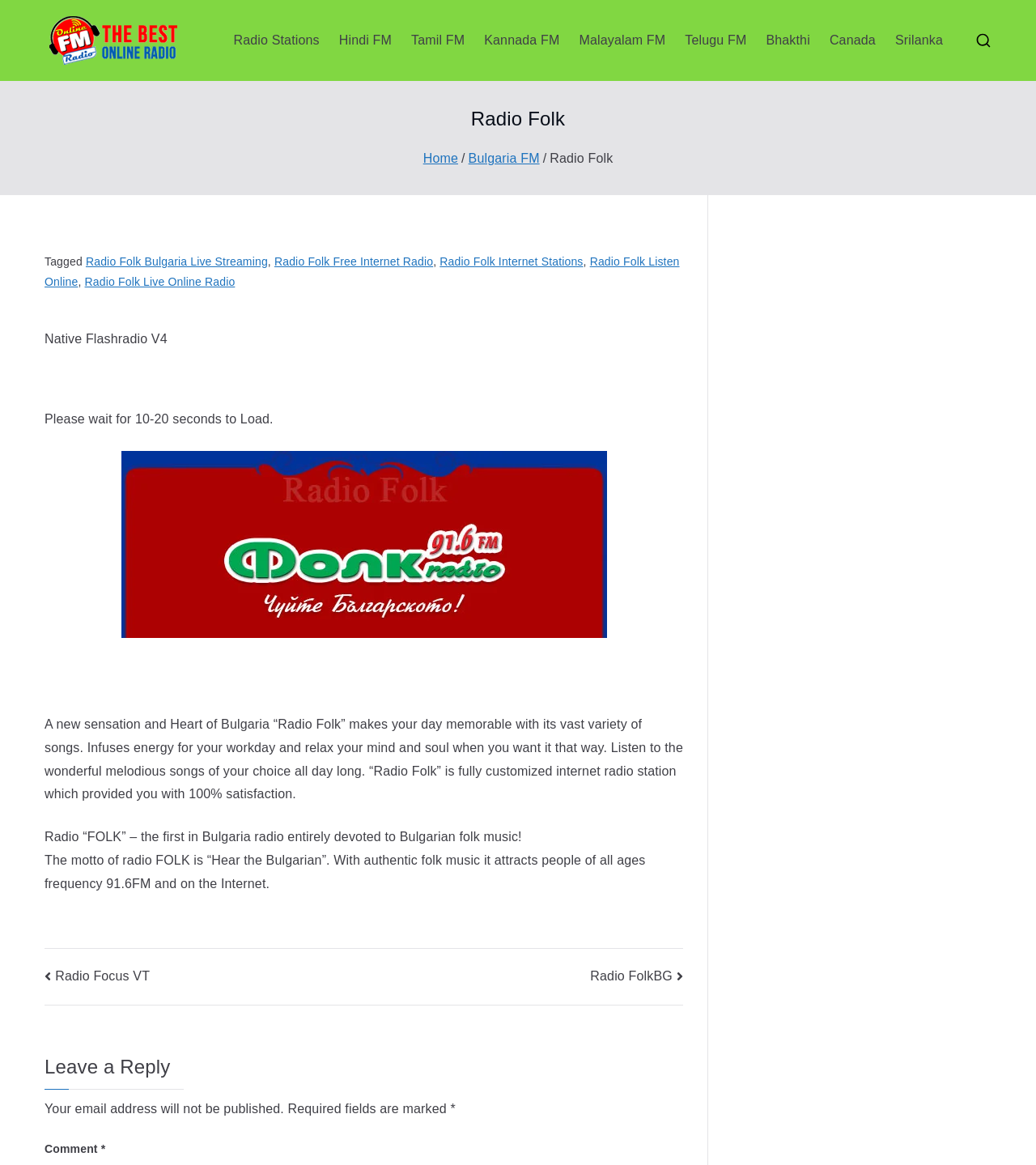What type of music does 'Radio Folk' play?
Using the image provided, answer with just one word or phrase.

Bulgarian folk music